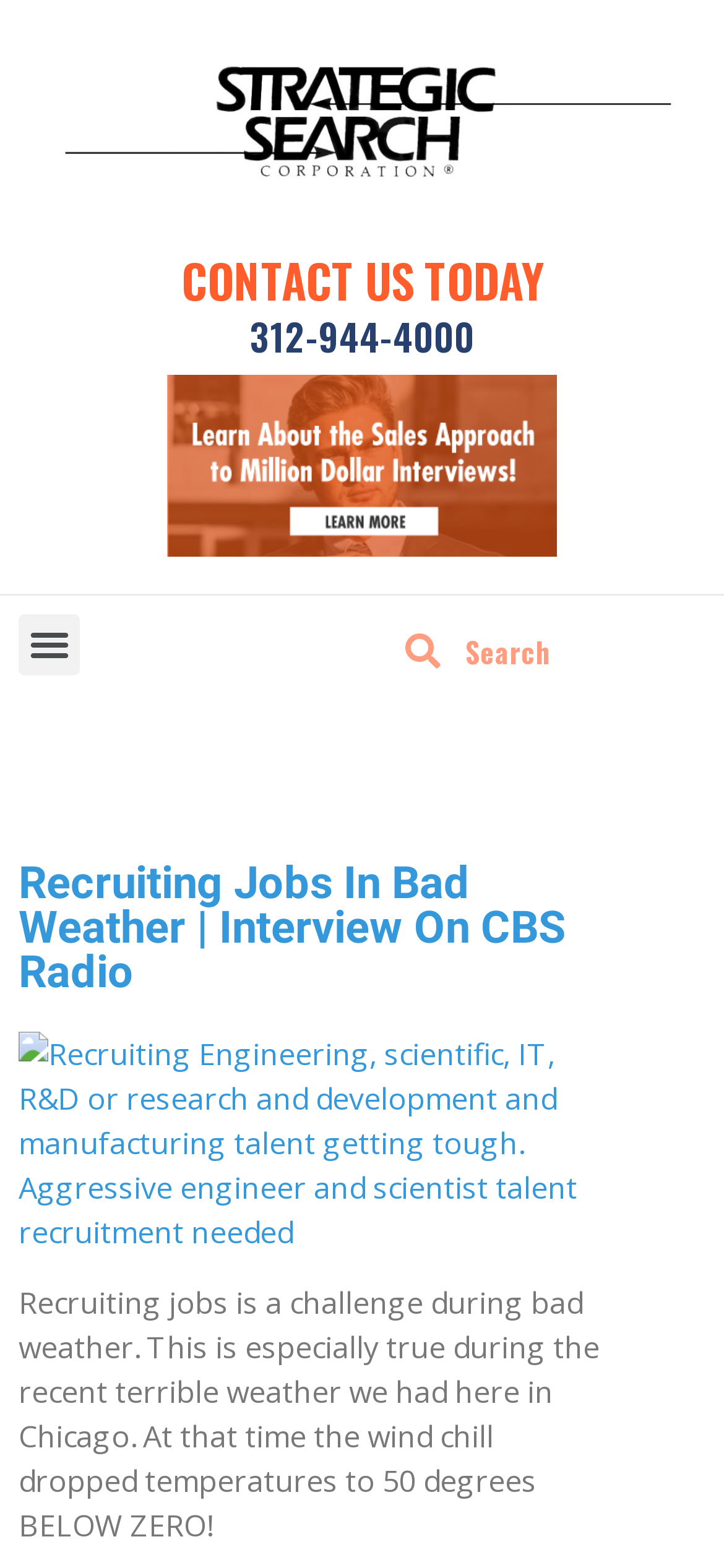Based on what you see in the screenshot, provide a thorough answer to this question: What is the challenge in recruiting jobs?

I inferred this by reading the static text element that says 'Recruiting jobs is a challenge during bad weather...' which suggests that bad weather is a challenge in recruiting jobs.